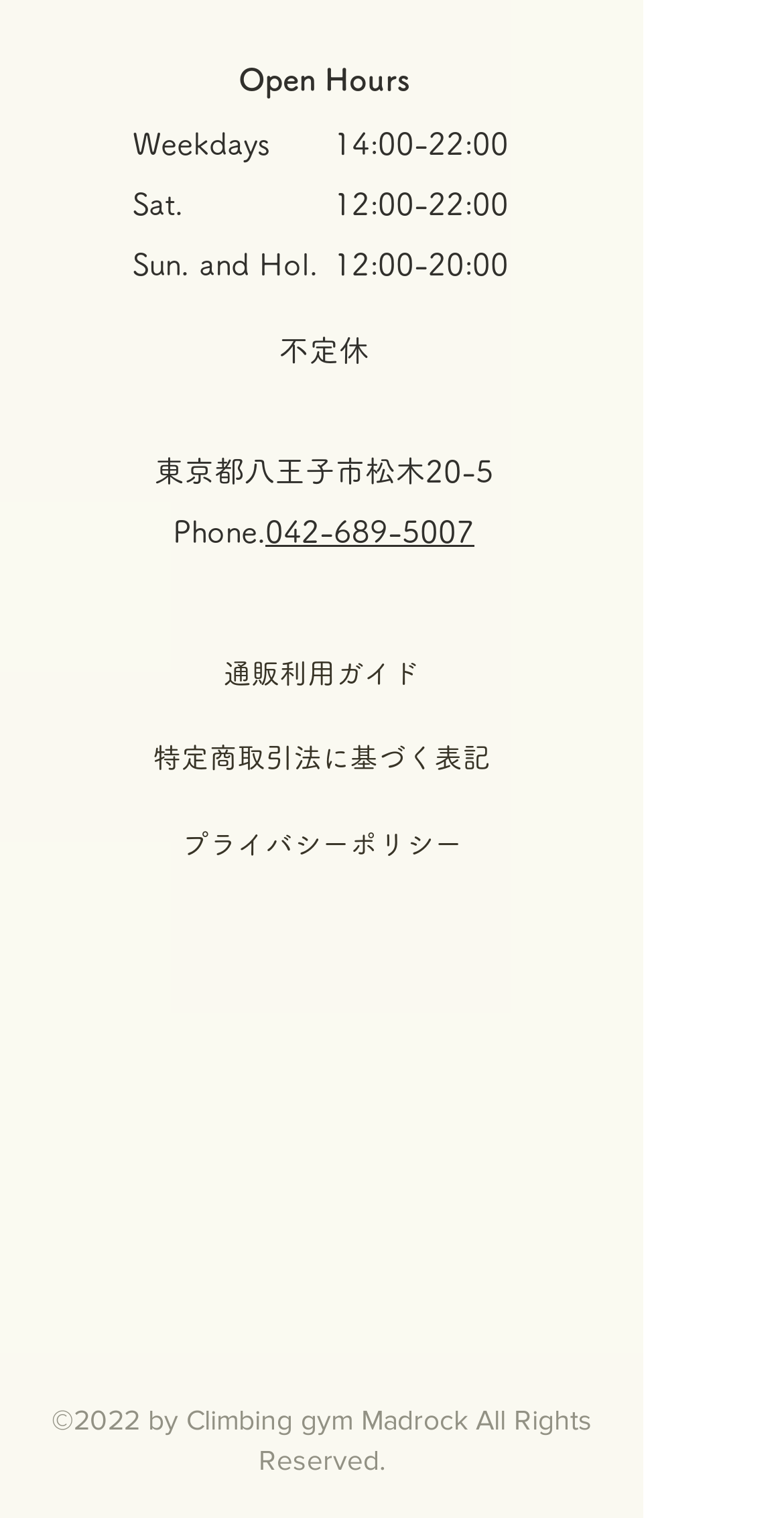Use one word or a short phrase to answer the question provided: 
What is the phone number of the climbing gym?

042-689-5007